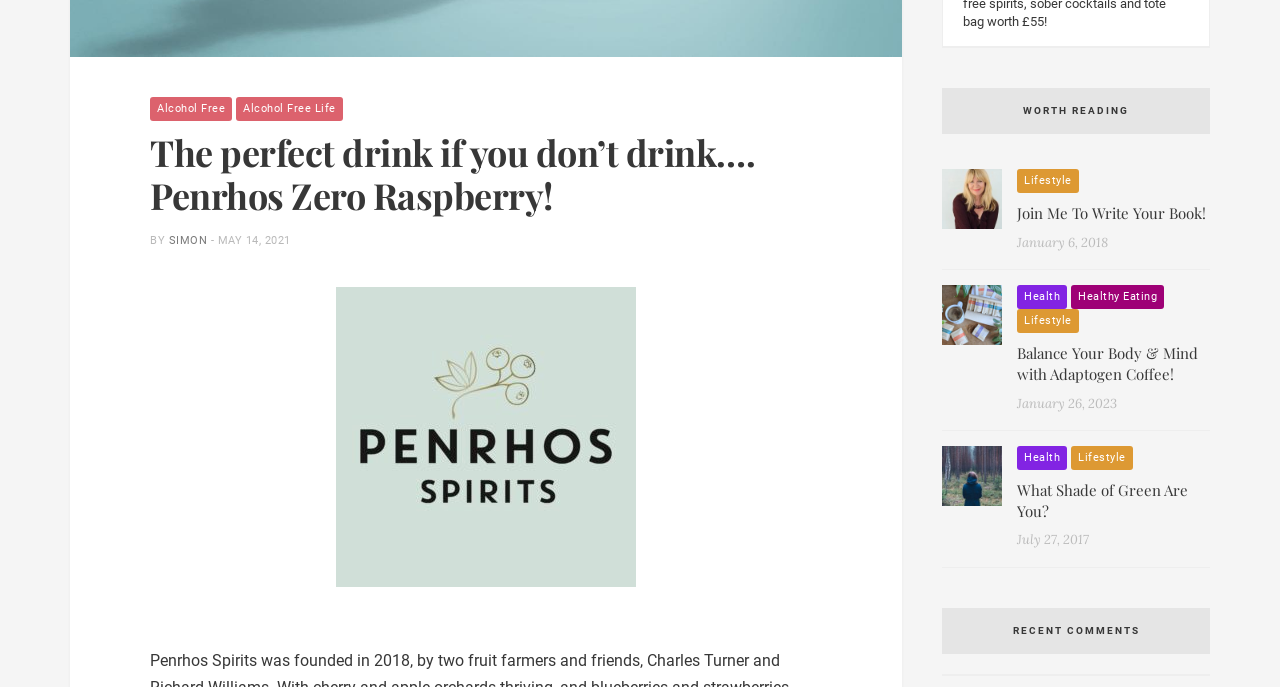What is the category of the article with the title 'What Shade of Green Are You?'
Please interpret the details in the image and answer the question thoroughly.

The article with the title 'What Shade of Green Are You?' has a link 'Health' below it, which indicates that the category of the article is Health.